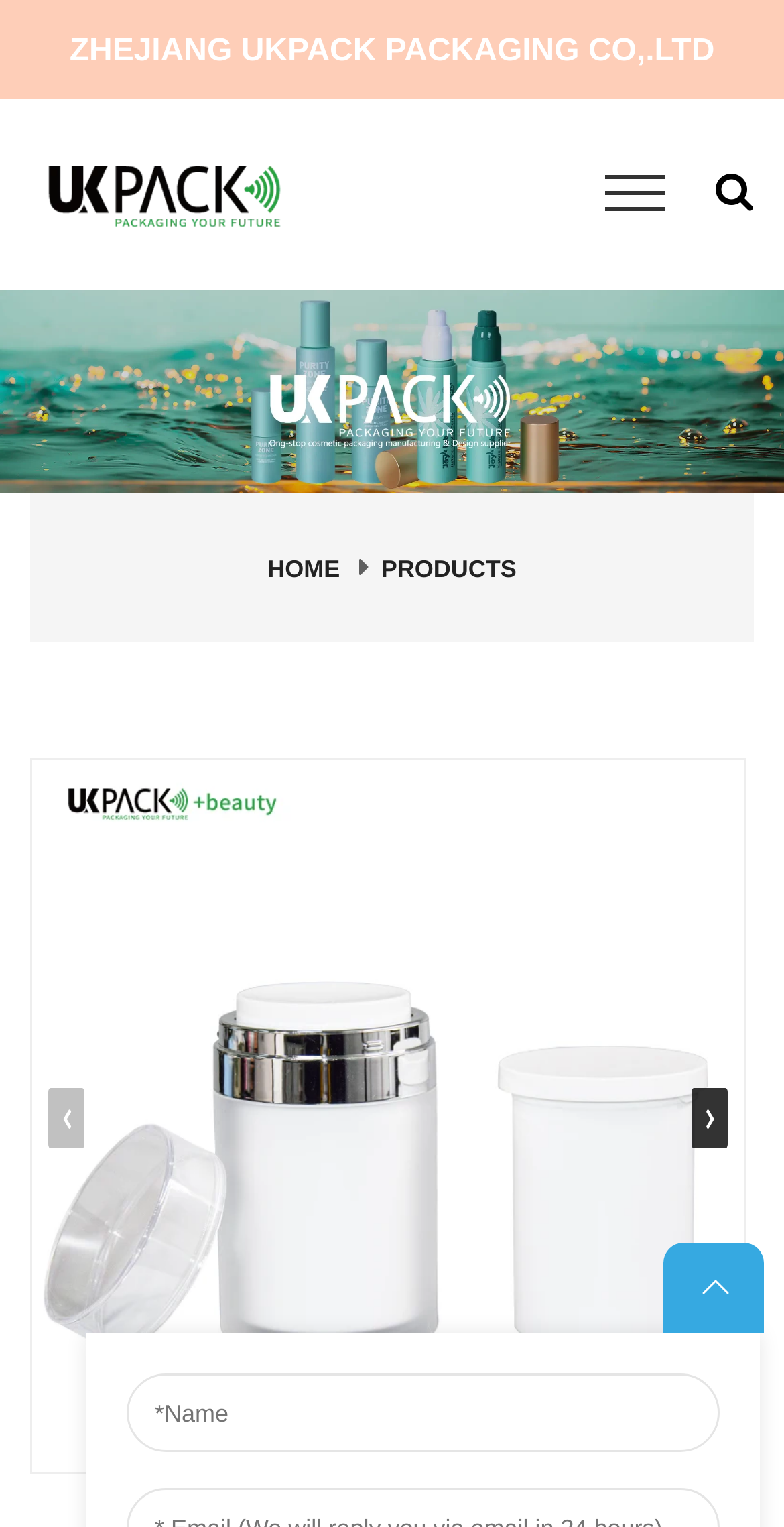What is the company name?
Provide a detailed and well-explained answer to the question.

The company name can be found at the top of the webpage, where it is written in a static text element with a bounding box of [0.089, 0.022, 0.911, 0.045].